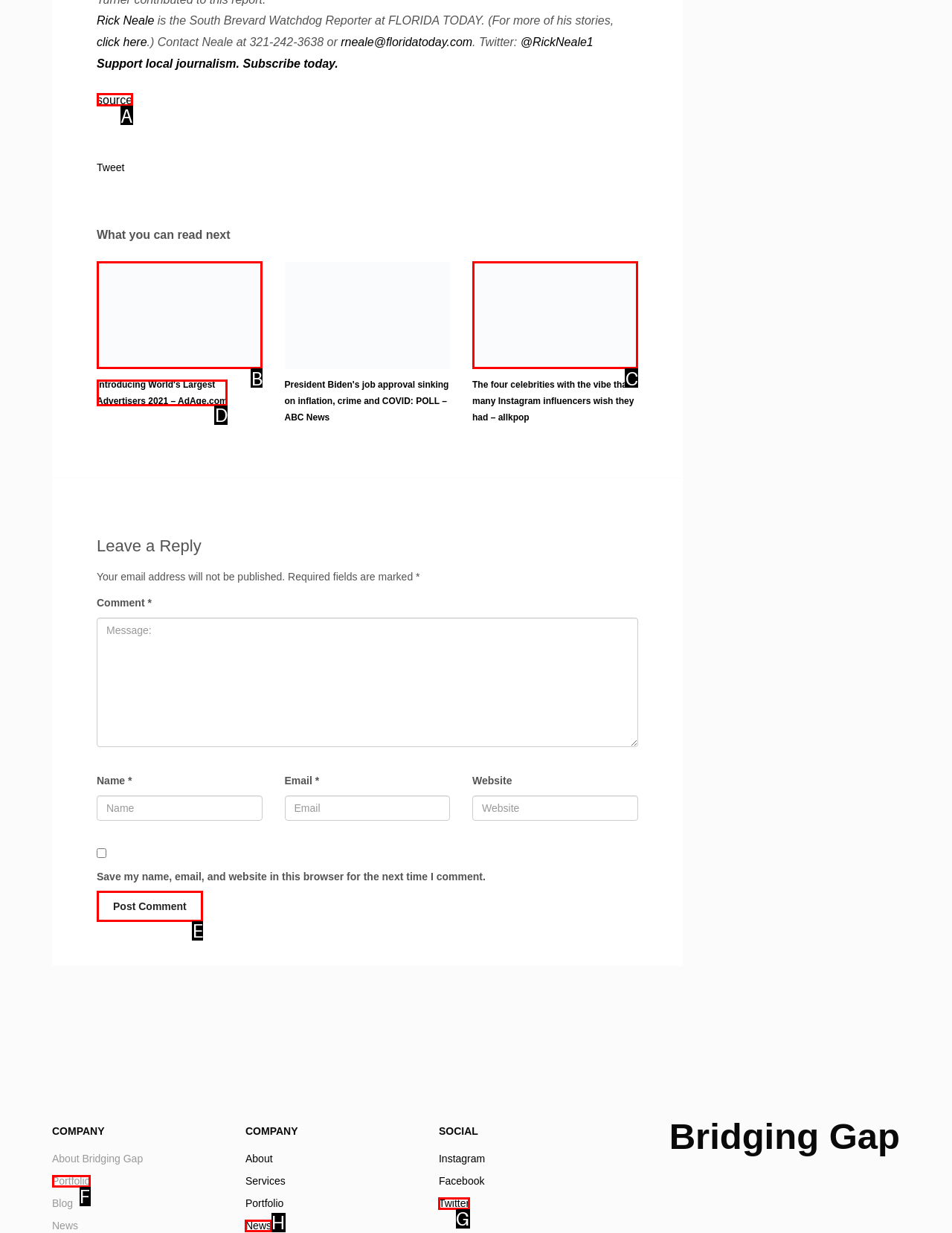To perform the task "Read more about Introducing World's Largest Advertisers 2021", which UI element's letter should you select? Provide the letter directly.

D